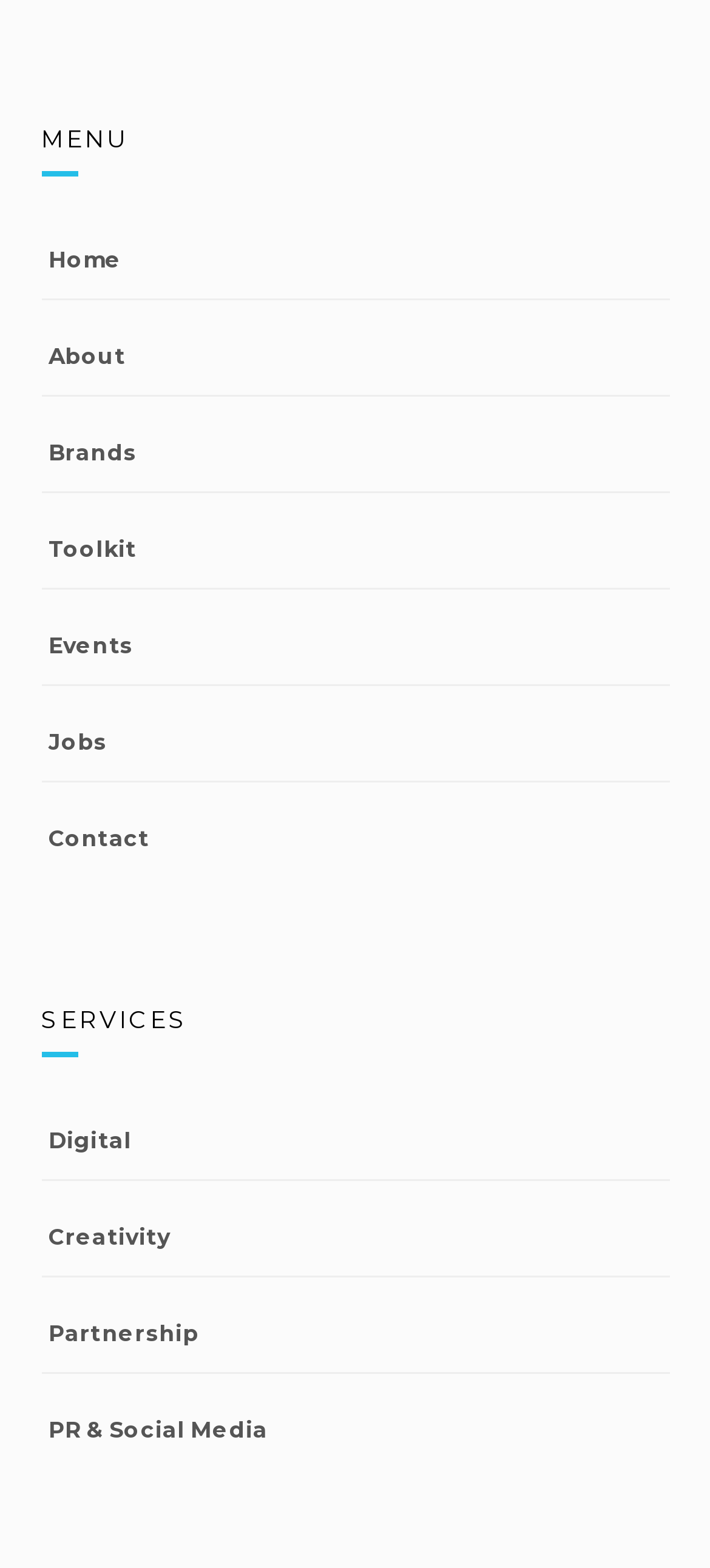Identify the coordinates of the bounding box for the element that must be clicked to accomplish the instruction: "contact the company".

[0.068, 0.52, 0.942, 0.551]